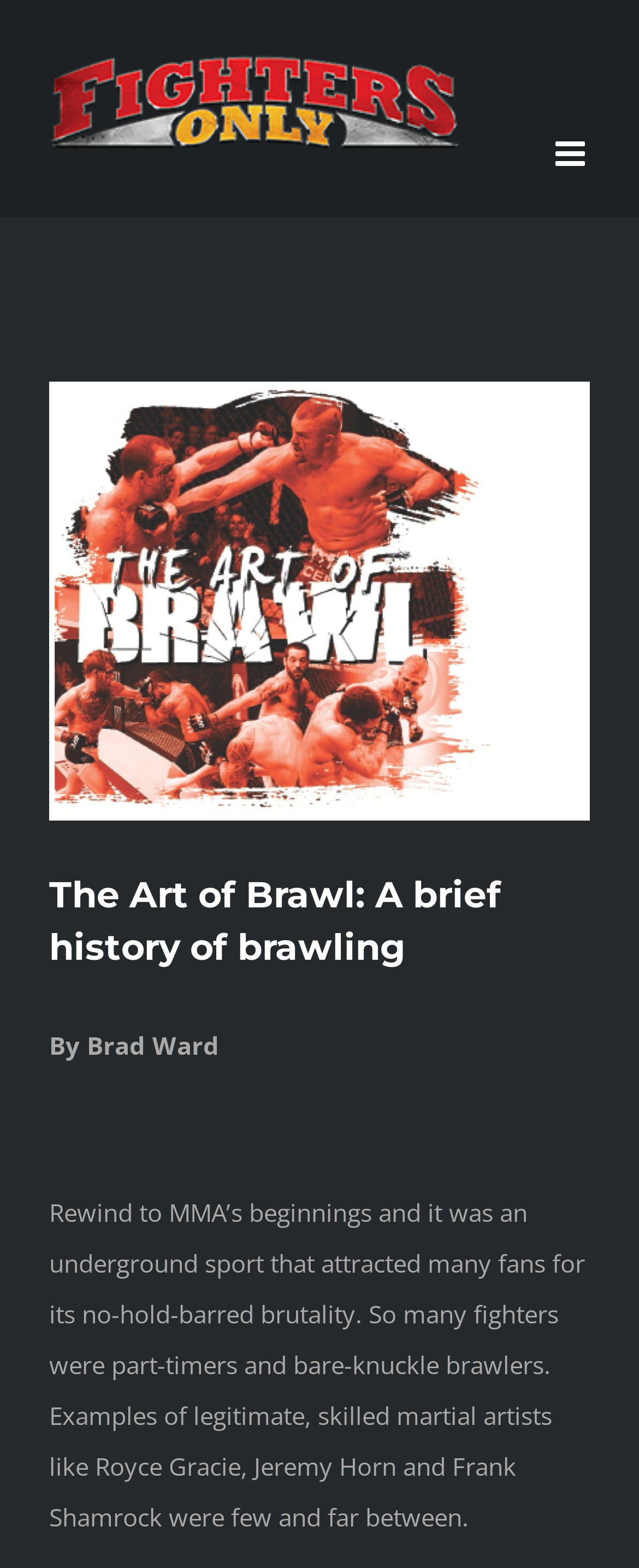What is the topic of the article?
Using the image as a reference, answer the question in detail.

The topic of the article can be inferred by looking at the static text elements that describe the content of the article, which mentions MMA's beginnings, underground sport, and bare-knuckle brawlers, indicating that the topic is related to the history of MMA.